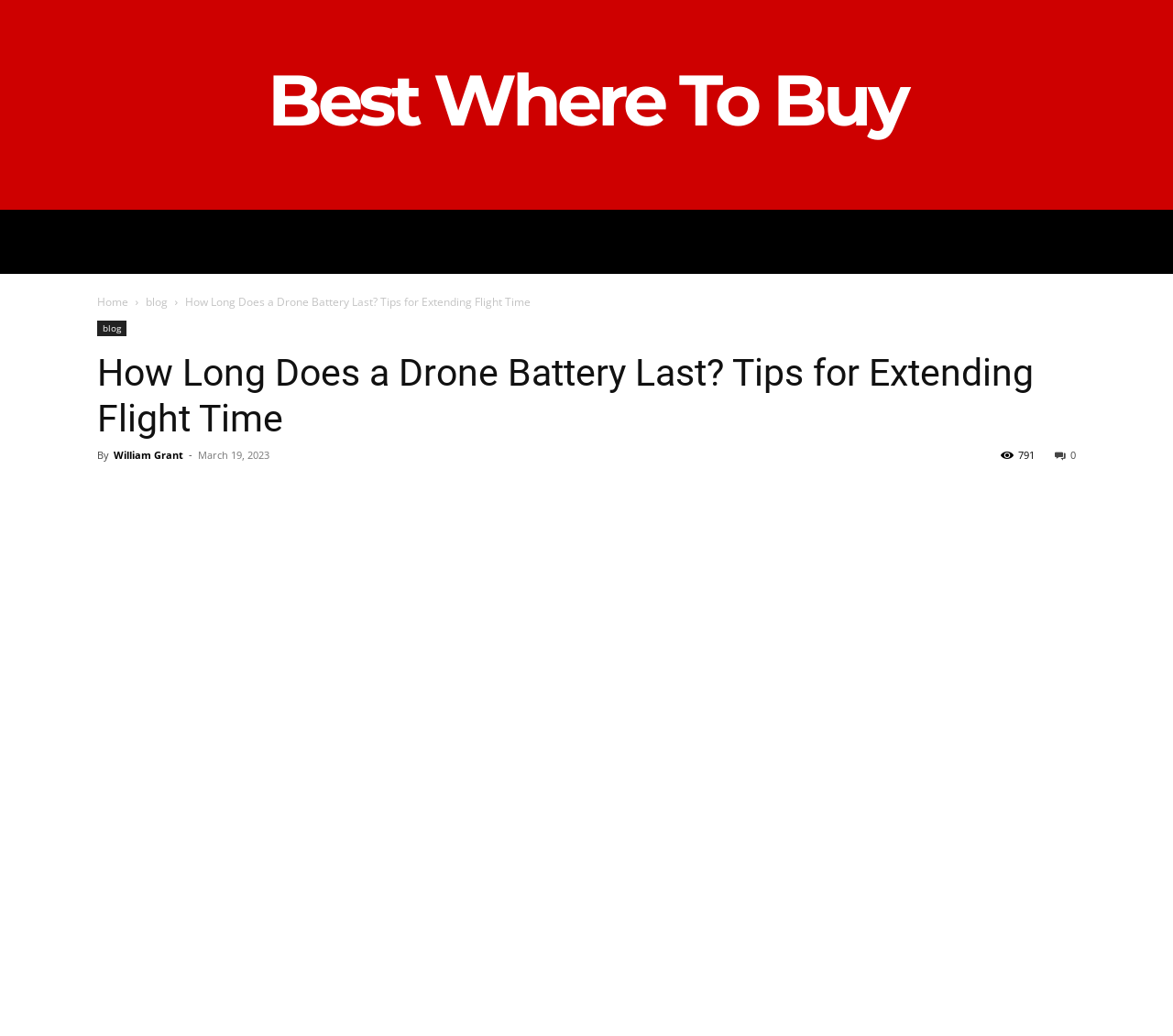Create a detailed description of the webpage's content and layout.

The webpage is about discussing the duration of a drone battery's life and providing tips to increase flying time. At the top, there are several links, including "Best Where To Buy", "HOME", "BUYING GUIDES", "REVIEWS", and "BLOG", which are positioned horizontally across the page, with "MORE" at the far right. Below these links, there are two more links, "Home" and "blog", positioned side by side.

The main content of the webpage is headed by a title, "How Long Does a Drone Battery Last? Tips for Extending Flight Time", which is followed by a subheading with the author's name, "By William Grant", and the date "March 19, 2023". There are also several social media links, represented by icons, positioned below the title.

The webpage has a total of 7 links to other pages or sections, including "blog" which appears twice, and 5 social media links. There are also 2 static text elements, "MORE" and "791", which seem to be related to the main content. Overall, the webpage appears to be a blog post or article discussing drone battery life and providing tips for extending flying time.